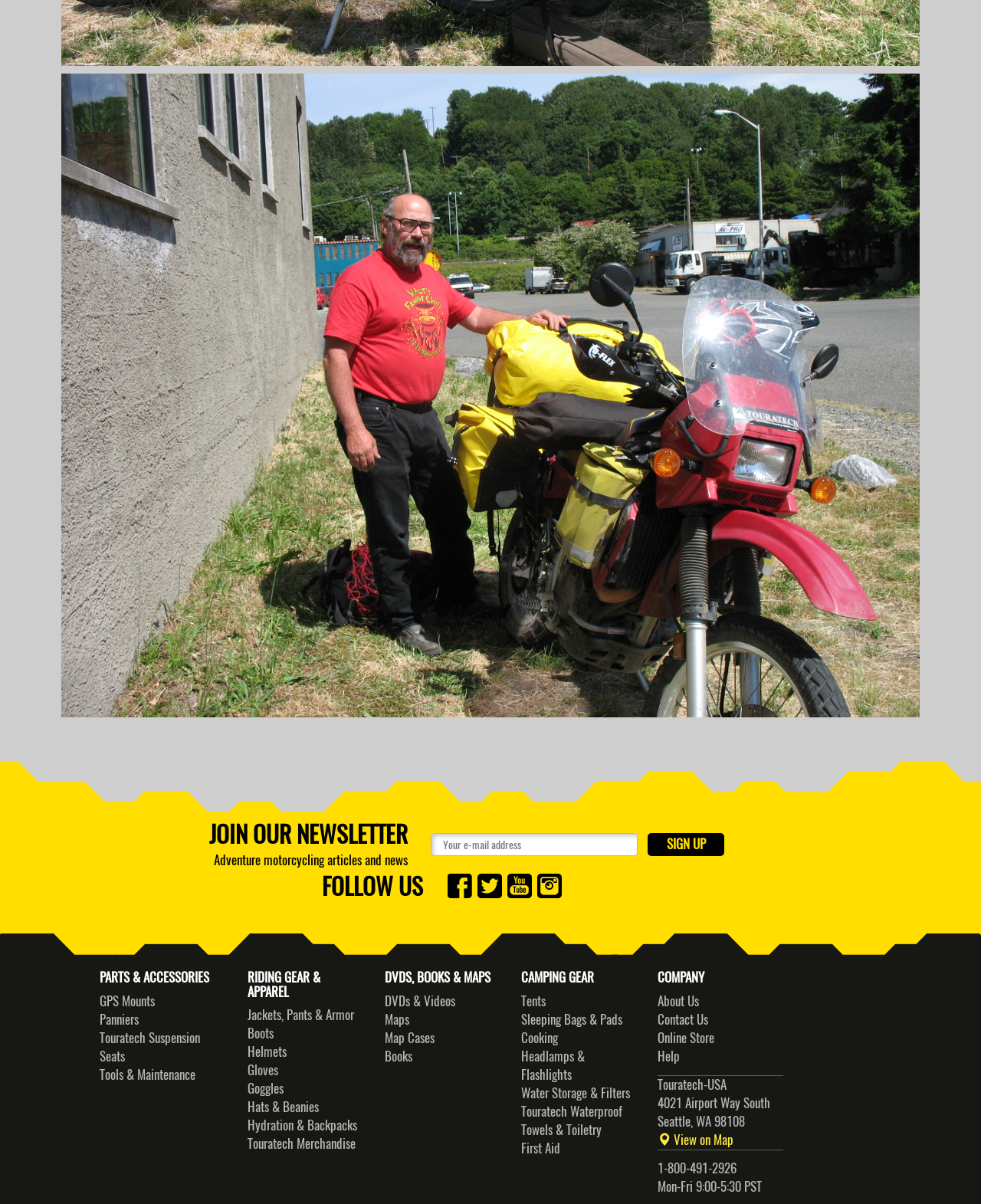What is the purpose of the newsletter signup form?
Please use the visual content to give a single word or phrase answer.

To receive adventure motorcycling articles and news